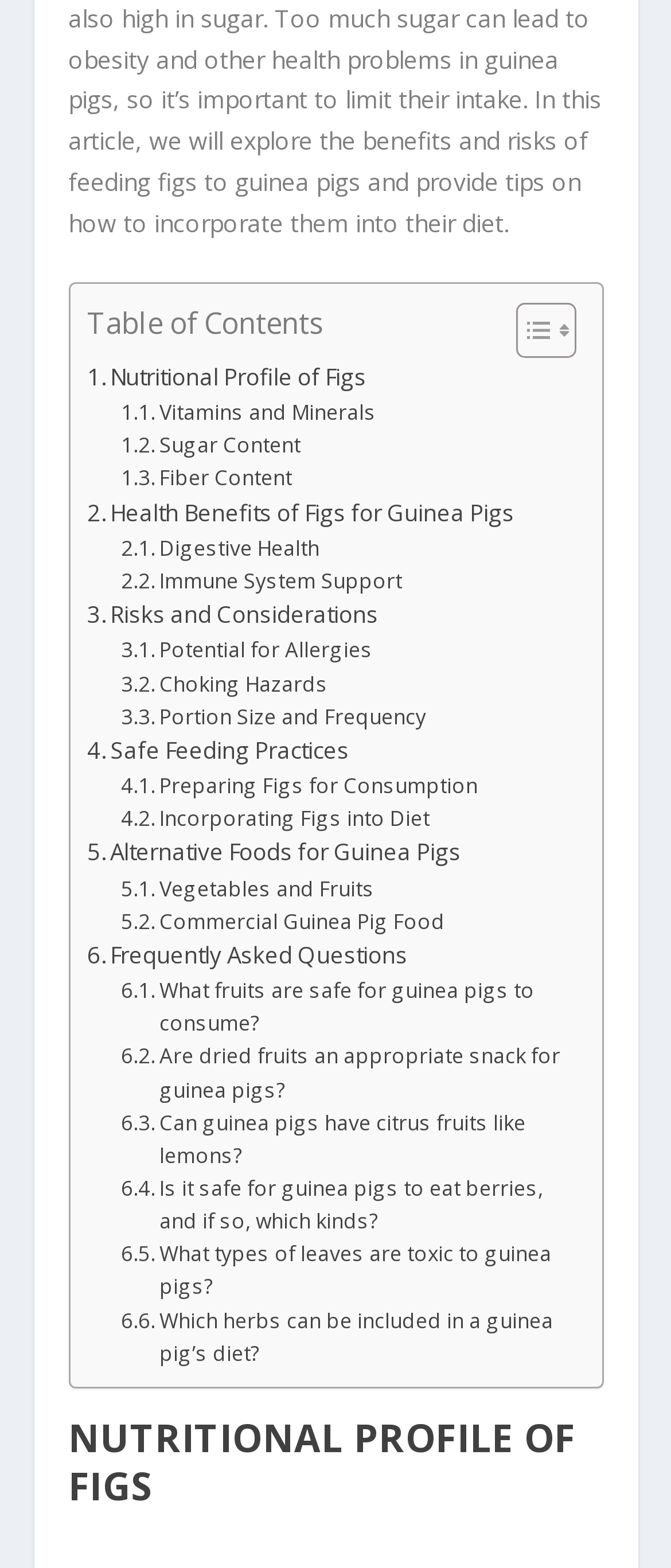Answer the question with a brief word or phrase:
What is the nutritional benefit of figs for guinea pigs?

Fiber, vitamins, and minerals